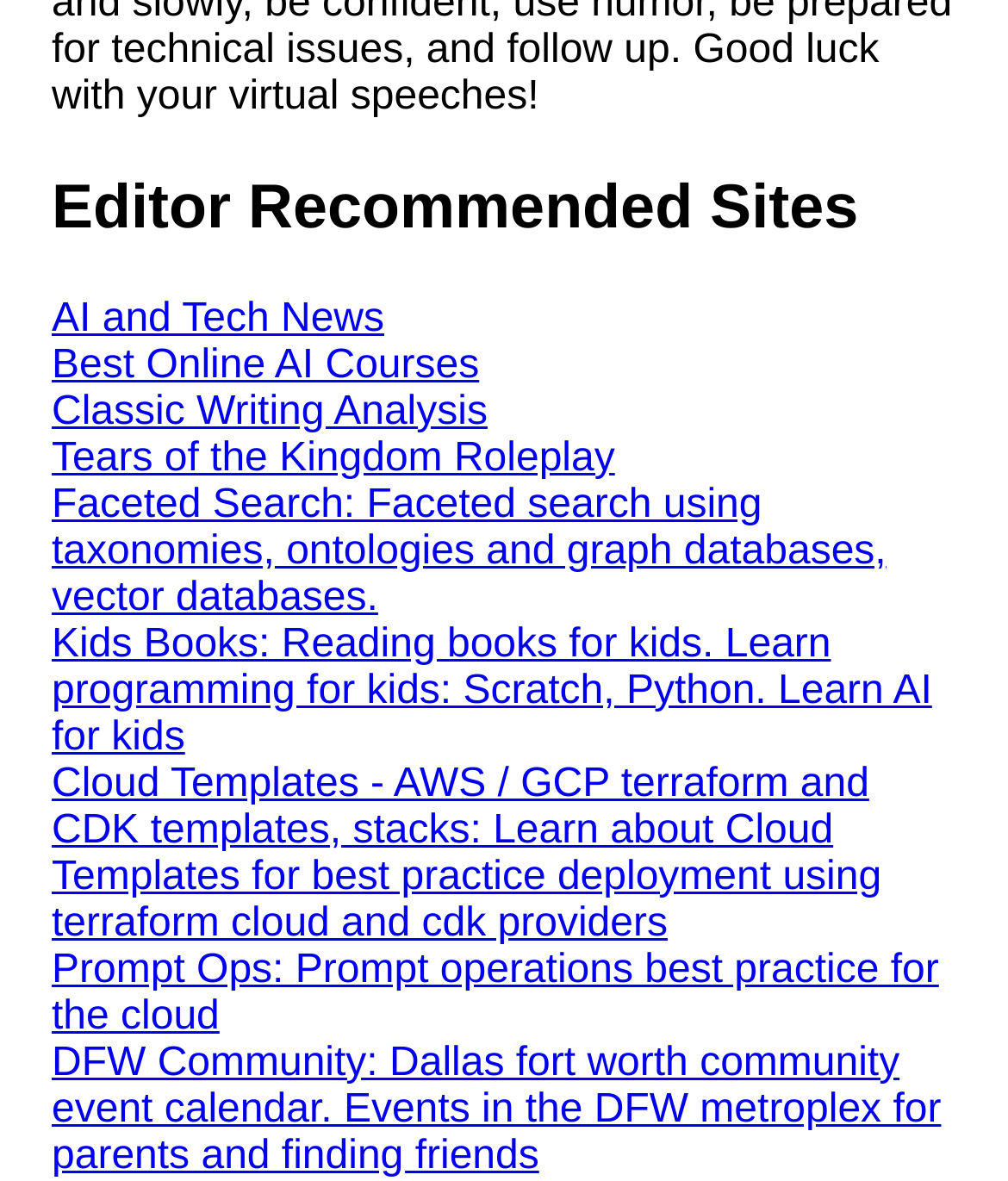What is the topic of the first link? Look at the image and give a one-word or short phrase answer.

AI and Tech News